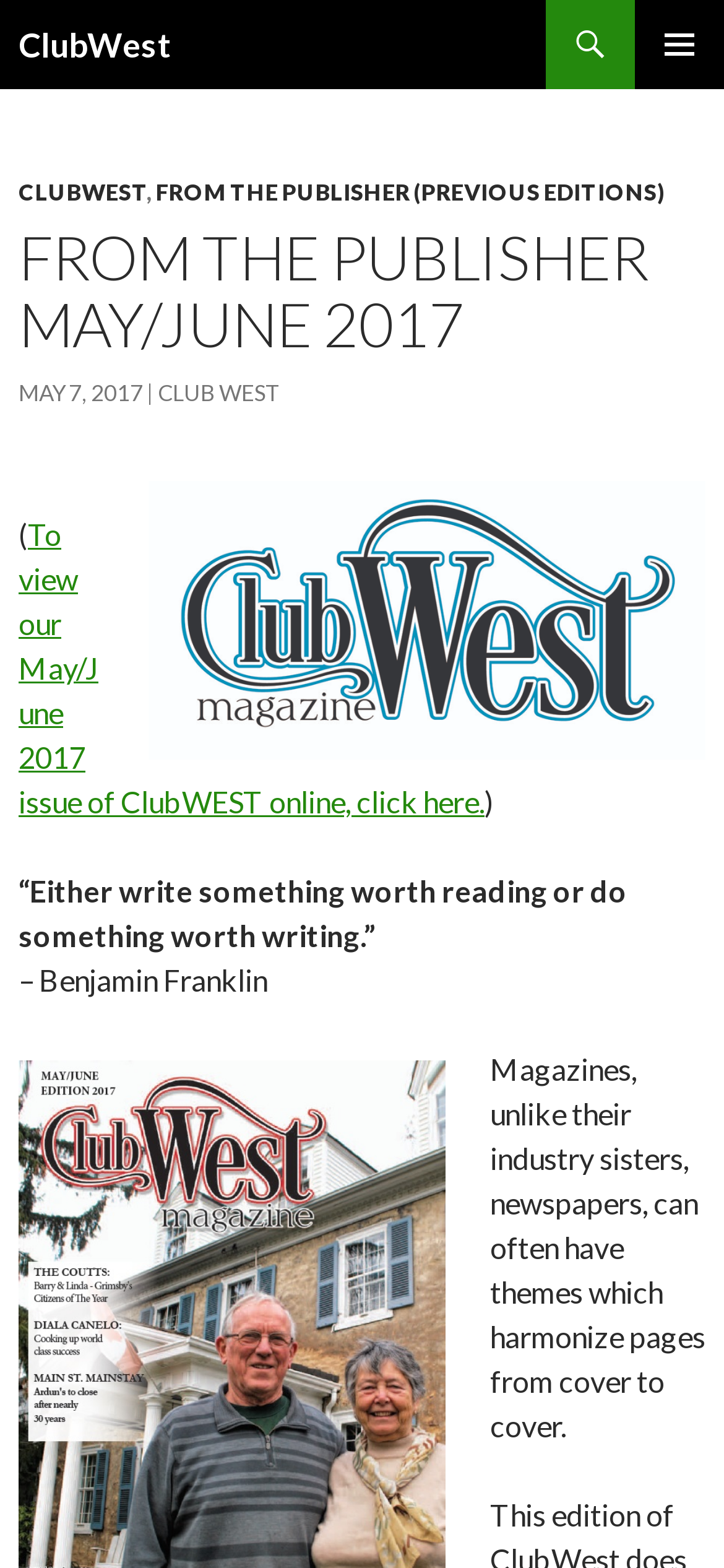What is the date of the issue?
Please provide a comprehensive answer based on the details in the screenshot.

The date of the issue can be found in the link 'MAY 7, 2017' which is a child element of the header 'FROM THE PUBLISHER MAY/JUNE 2017'. This link also contains a time element, indicating that it represents a specific date.